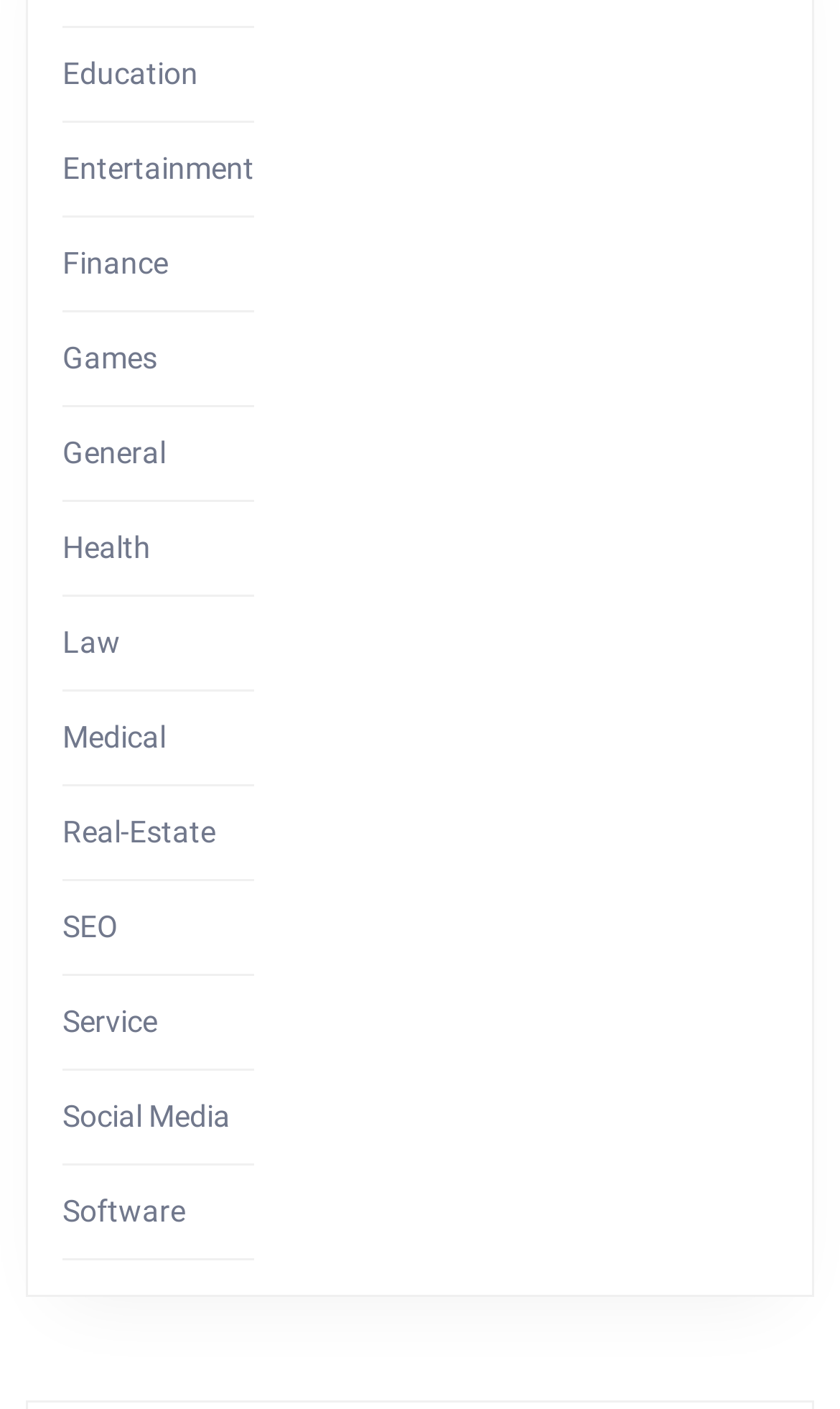Please identify the bounding box coordinates of the area I need to click to accomplish the following instruction: "Visit Games".

[0.074, 0.241, 0.187, 0.265]